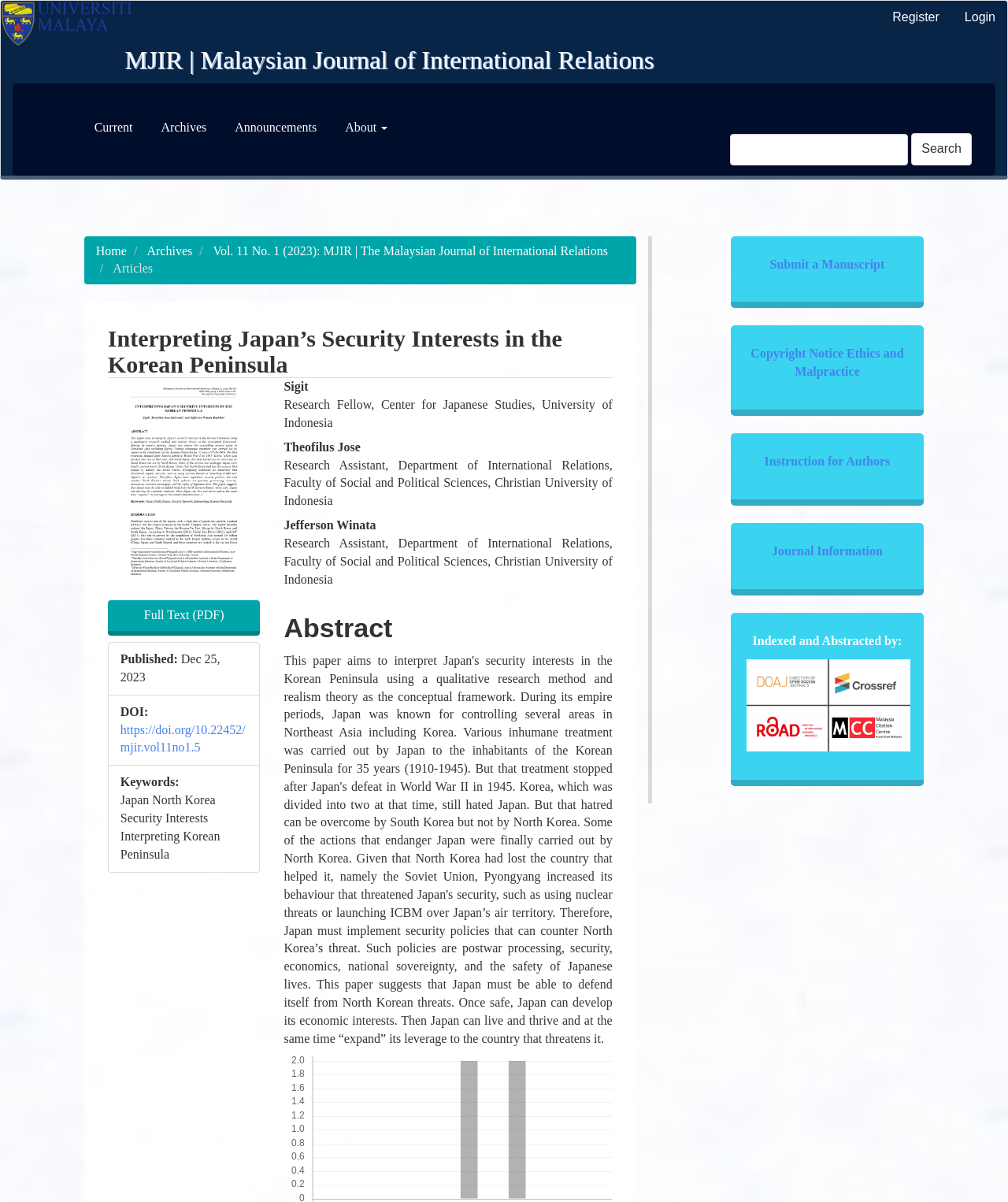Please specify the bounding box coordinates of the clickable region to carry out the following instruction: "Read the full text of the article". The coordinates should be four float numbers between 0 and 1, in the format [left, top, right, bottom].

[0.107, 0.5, 0.258, 0.529]